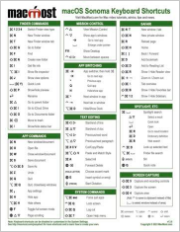What is the purpose of the 'macOS Sonoma Keyboard Shortcuts' guide?
Use the screenshot to answer the question with a single word or phrase.

To enhance productivity